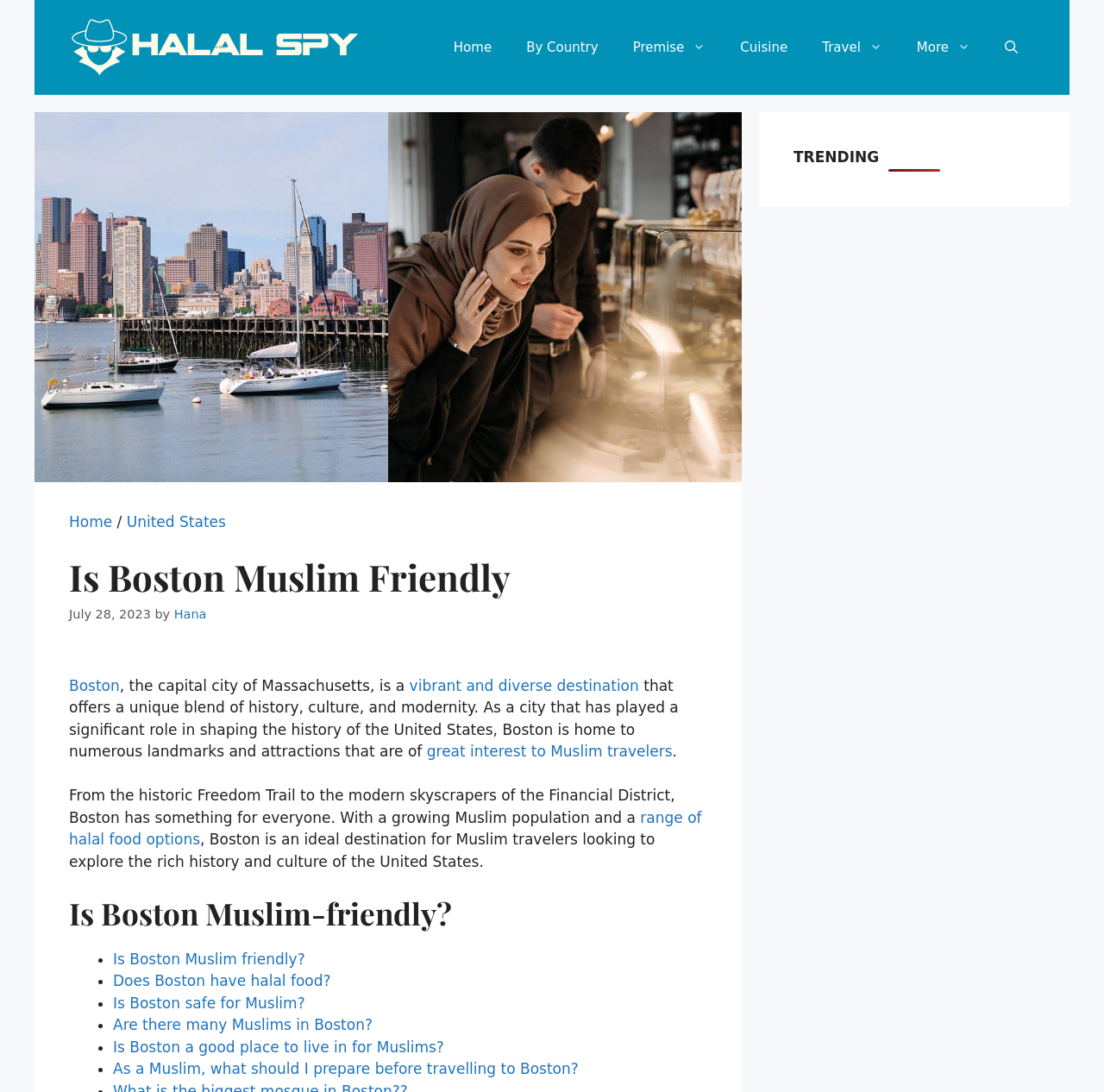Using floating point numbers between 0 and 1, provide the bounding box coordinates in the format (top-left x, top-left y, bottom-right x, bottom-right y). Locate the UI element described here: Small Houses

None